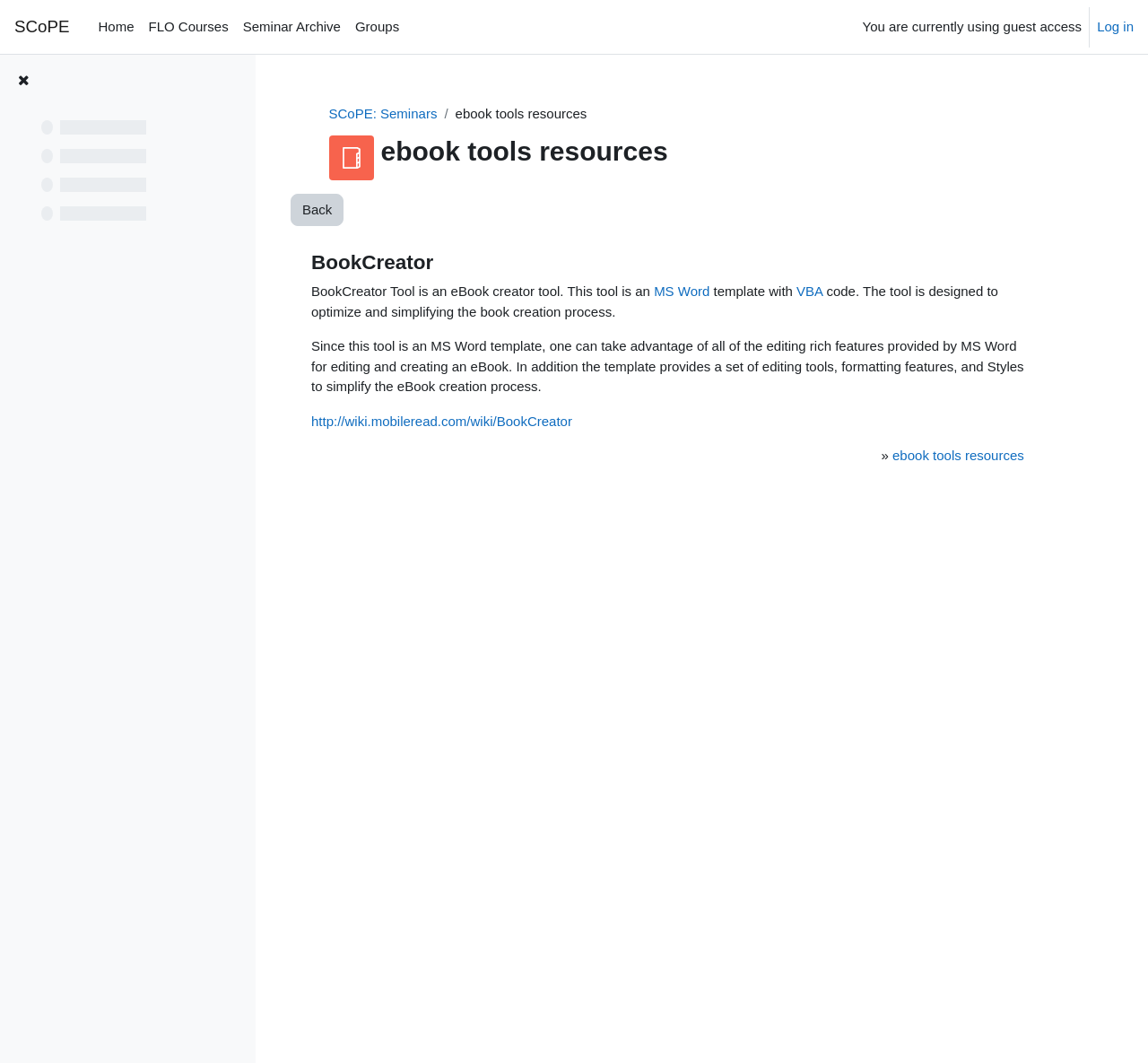What is the template type of the BookCreator tool?
Please use the image to provide a one-word or short phrase answer.

MS Word